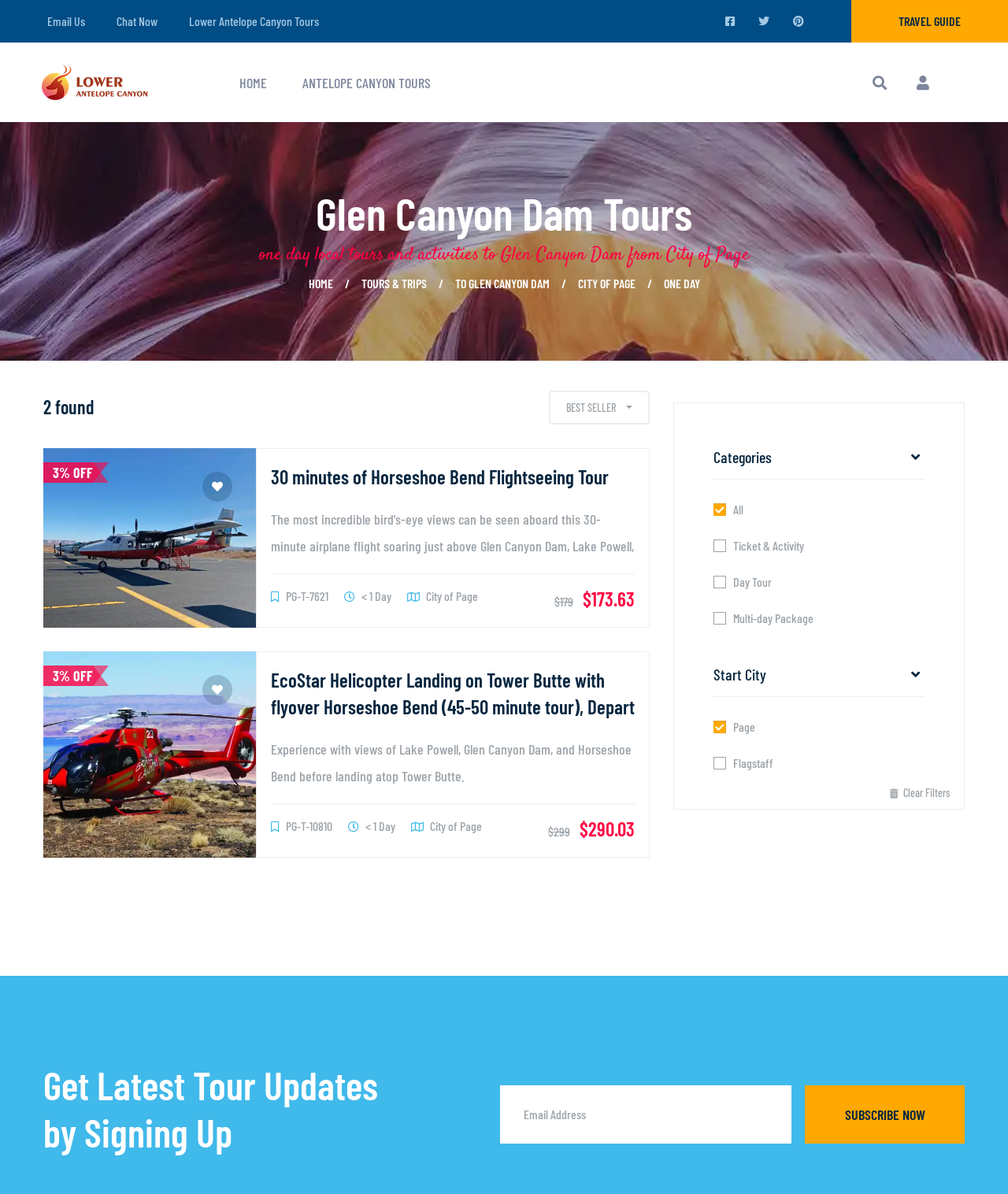Locate the bounding box coordinates of the area where you should click to accomplish the instruction: "Chat now".

[0.116, 0.007, 0.156, 0.029]